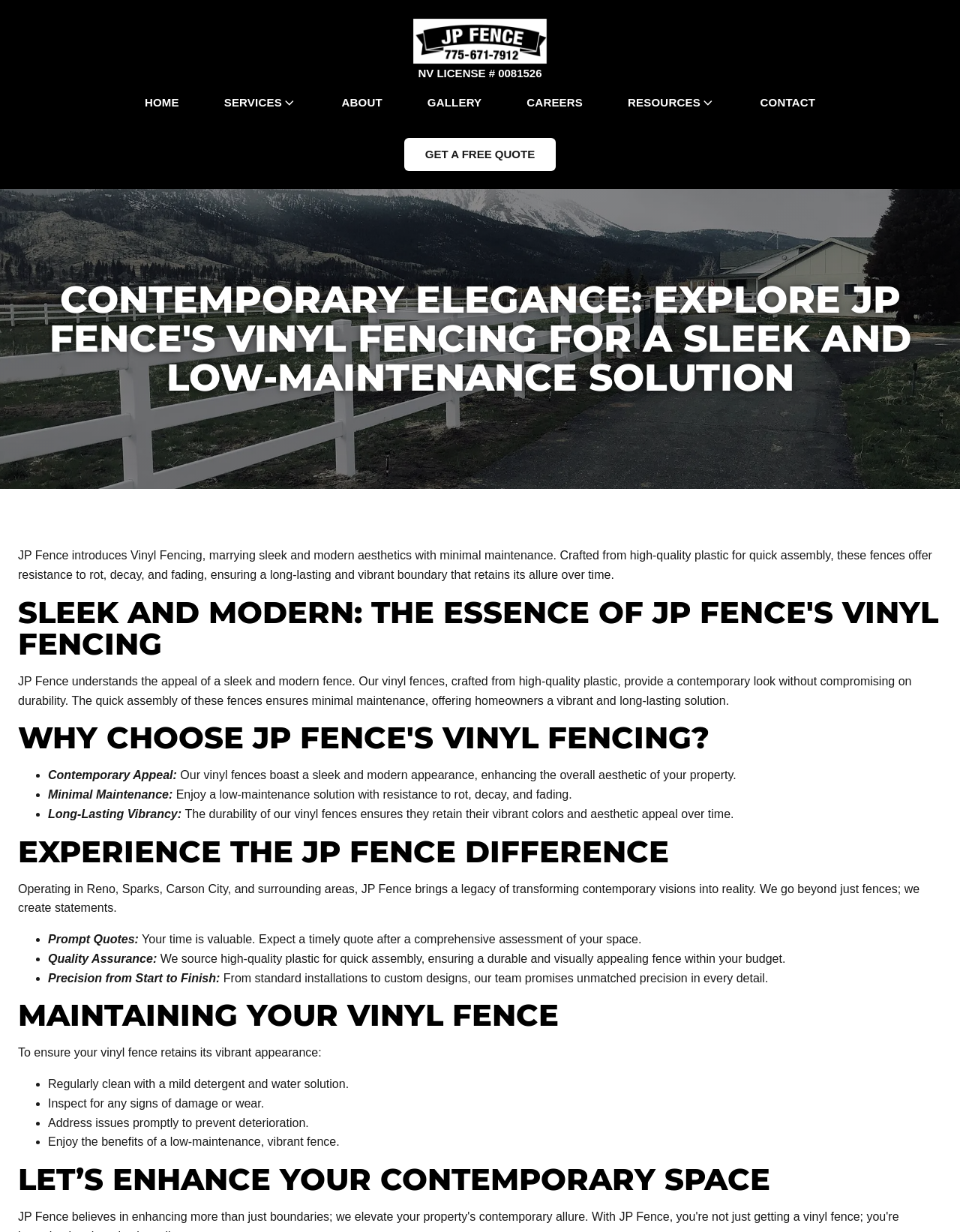Provide a thorough description of the webpage's content and layout.

This webpage is about JP Fence, a company that offers vinyl fencing solutions. At the top of the page, there is a navigation menu with links to different sections of the website, including "HOME", "SERVICES", "ABOUT", "GALLERY", "CAREERS", "RESOURCES", and "CONTACT". Below the navigation menu, there is a prominent call-to-action button "GET A FREE QUOTE".

The main content of the page is divided into several sections. The first section has a heading "CONTEMPORARY ELEGANCE: EXPLORE JP FENCE'S VINYL FENCING FOR A SLEEK AND LOW-MAINTENANCE SOLUTION" and a brief introduction to JP Fence's vinyl fencing, which combines modern aesthetics with minimal maintenance.

The next section has a heading "SLEEK AND MODERN: THE ESSENCE OF JP FENCE'S VINYL FENCING" and describes the benefits of JP Fence's vinyl fences, including their contemporary look, durability, and low maintenance.

The following section has a heading "WHY CHOOSE JP FENCE'S VINYL FENCING?" and lists three reasons: contemporary appeal, minimal maintenance, and long-lasting vibrancy. Each reason is accompanied by a brief description.

The next section has a heading "EXPERIENCE THE JP FENCE DIFFERENCE" and describes JP Fence's mission and values, including their commitment to transforming contemporary visions into reality.

The following section has a heading "MAINTAINING YOUR VINYL FENCE" and provides tips on how to maintain a vinyl fence, including regular cleaning, inspecting for damage, and addressing issues promptly.

Finally, the last section has a heading "LET’S ENHANCE YOUR CONTEMPORARY SPACE" and appears to be a call-to-action to encourage visitors to explore JP Fence's vinyl fencing solutions.